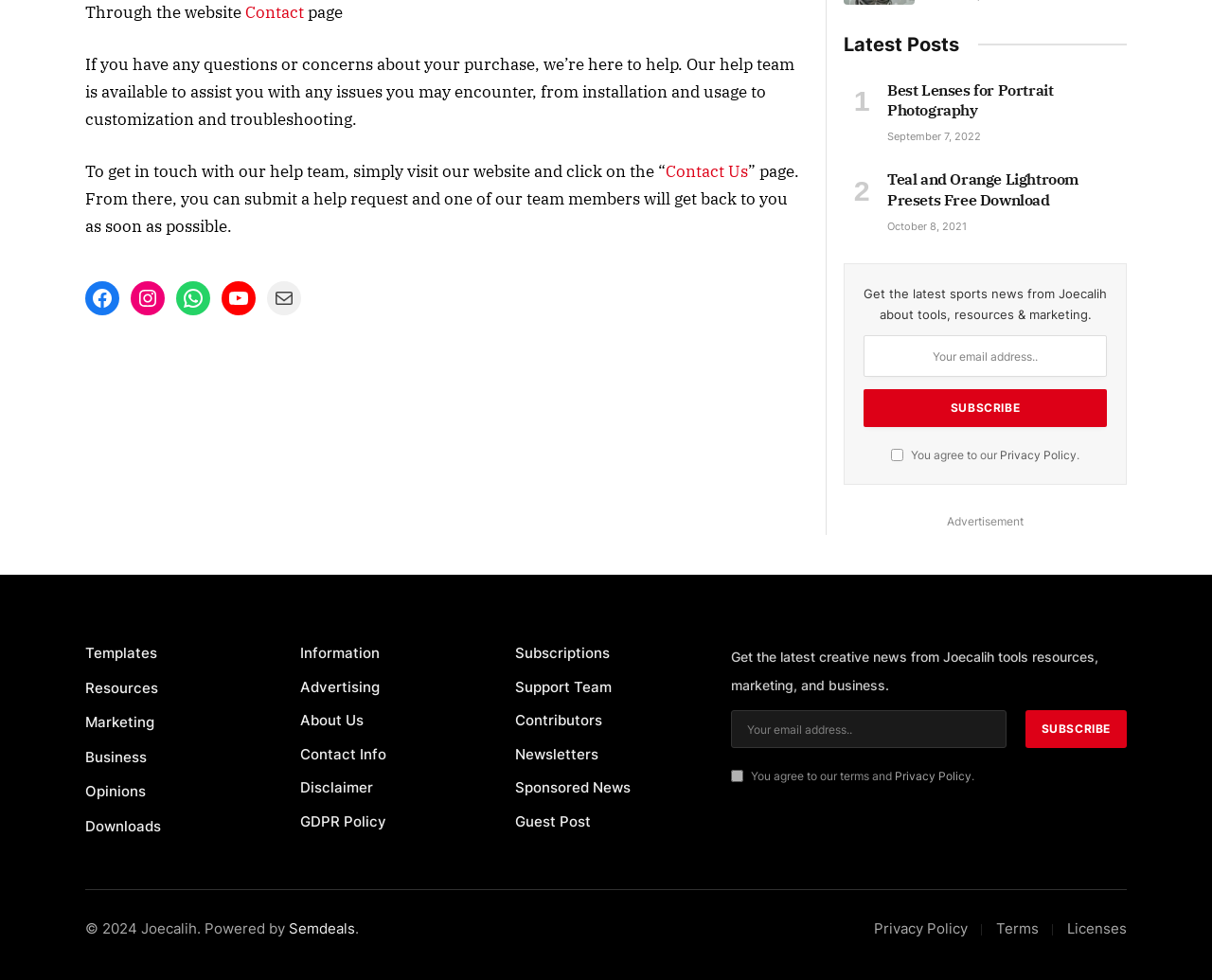Please specify the bounding box coordinates in the format (top-left x, top-left y, bottom-right x, bottom-right y), with all values as floating point numbers between 0 and 1. Identify the bounding box of the UI element described by: Terms

[0.822, 0.939, 0.857, 0.957]